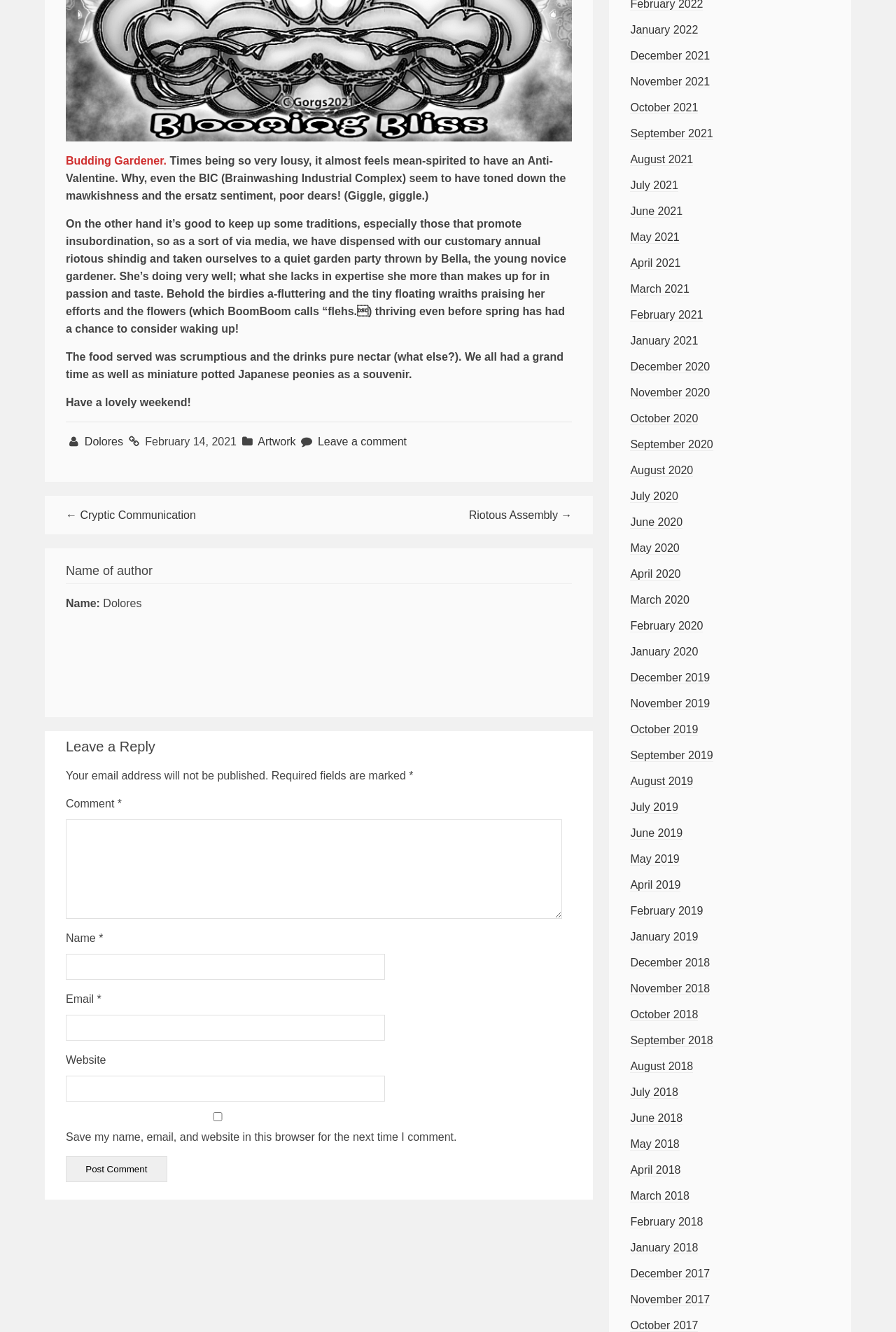Please identify the bounding box coordinates of the element that needs to be clicked to execute the following command: "Click the 'Post Comment' button". Provide the bounding box using four float numbers between 0 and 1, formatted as [left, top, right, bottom].

[0.073, 0.868, 0.186, 0.888]